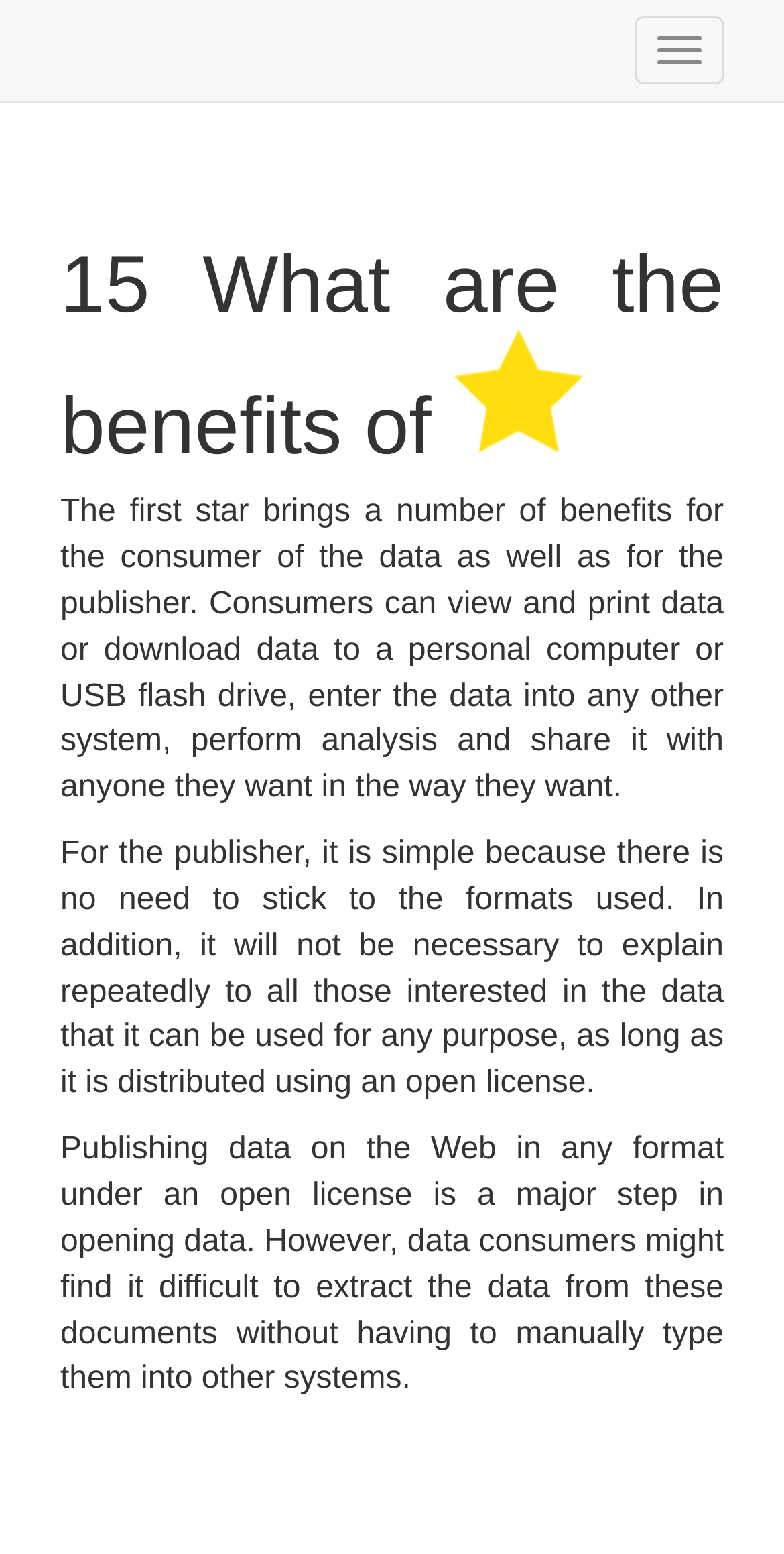Give an extensive and precise description of the webpage.

This webpage is about the benefits of 1-star open data. At the top right corner, there is a button labeled "Toggle navigation". Below it, there is an article that takes up most of the page. The article has a header section with a heading that reads "15 What are the benefits of capitulo" accompanied by an image related to the topic. 

The main content of the article is divided into three paragraphs. The first paragraph explains the benefits of 1-star open data for consumers, including viewing, printing, and downloading data, as well as performing analysis and sharing it with others. The second paragraph discusses the benefits for publishers, such as not having to stick to specific formats and not needing to repeatedly explain the terms of use. The third paragraph highlights the challenges of extracting data from documents without having to manually type them into other systems.